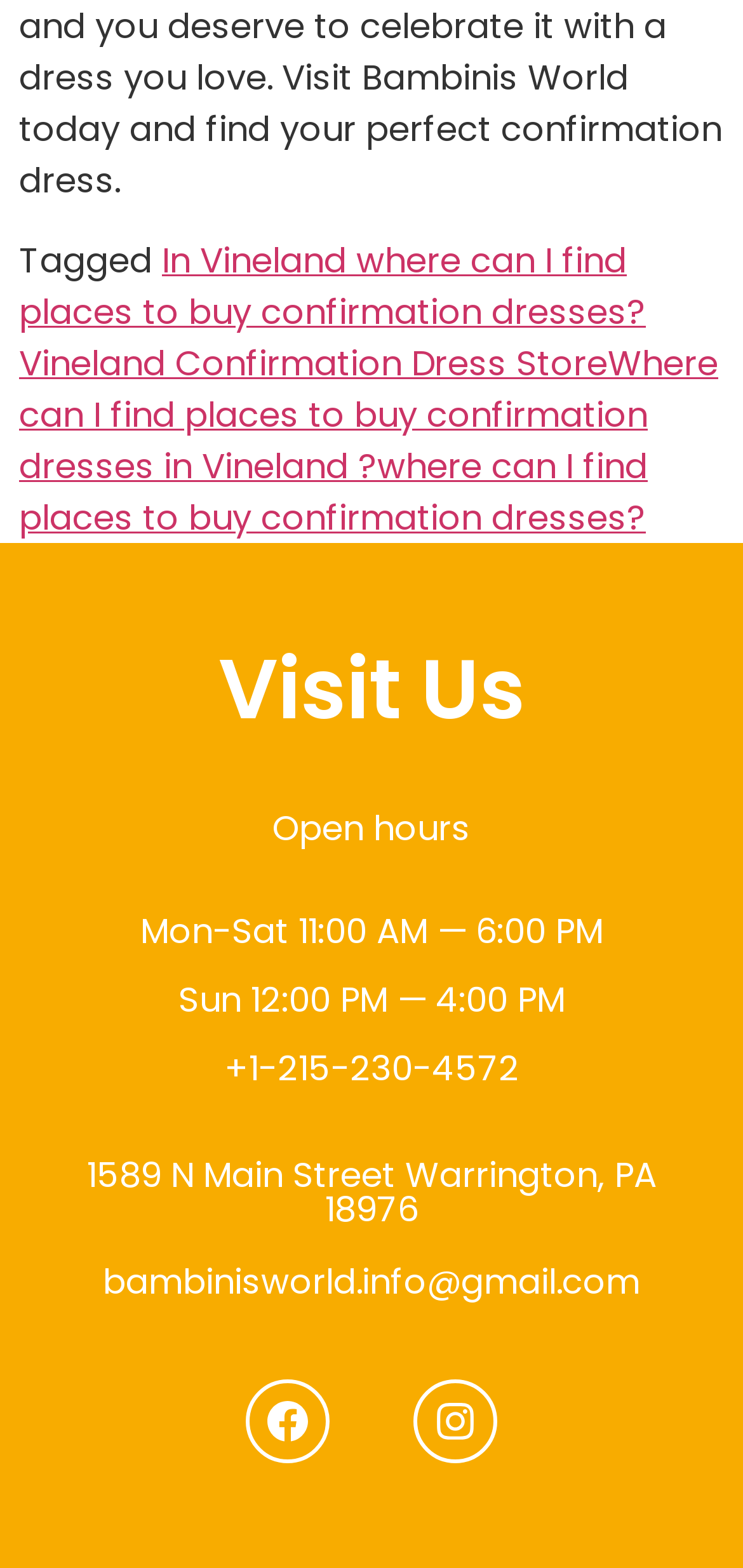Find the bounding box coordinates of the clickable region needed to perform the following instruction: "Contact through email". The coordinates should be provided as four float numbers between 0 and 1, i.e., [left, top, right, bottom].

[0.138, 0.801, 0.862, 0.832]